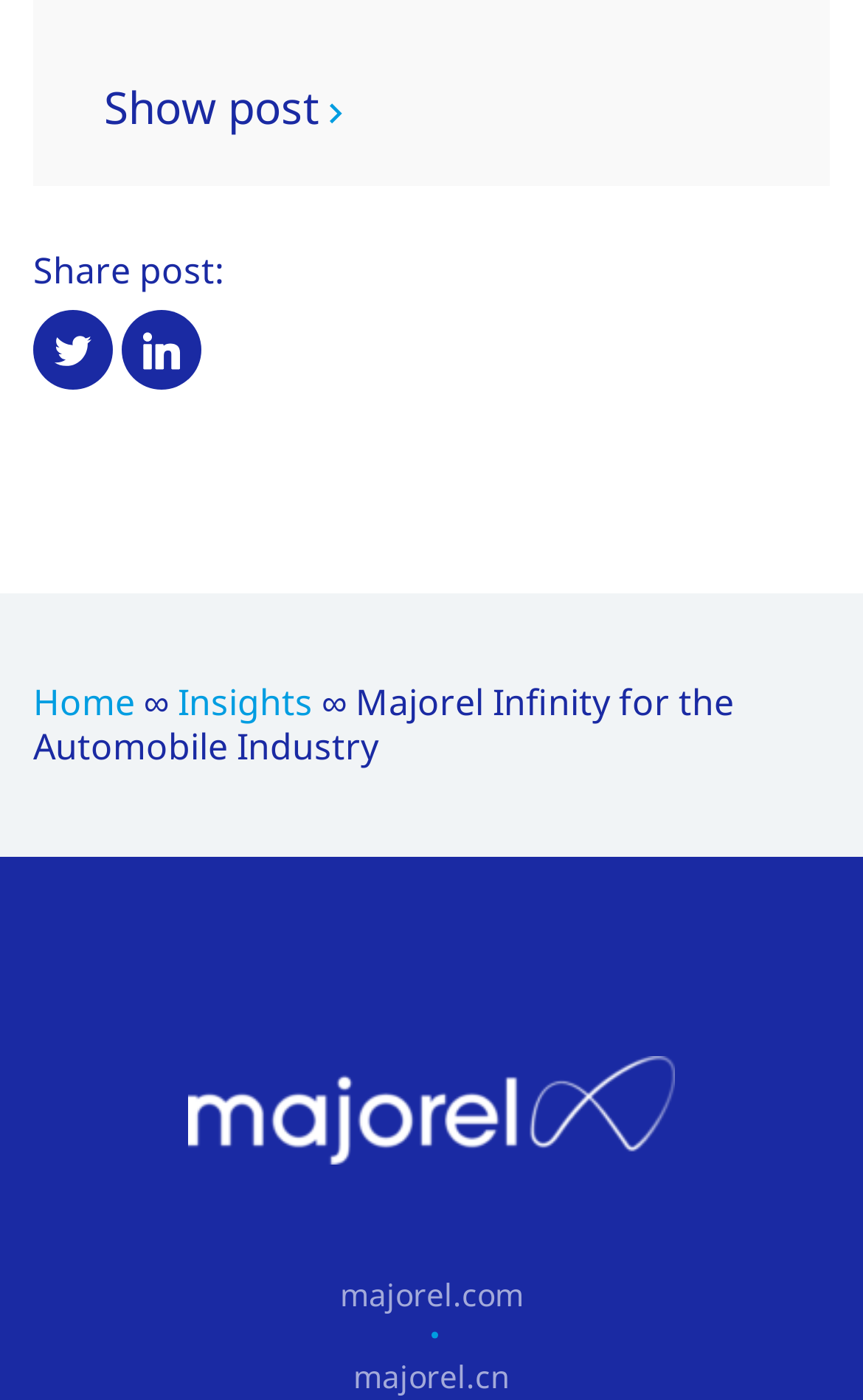Given the element description majorel.cn, predict the bounding box coordinates for the UI element in the webpage screenshot. The format should be (top-left x, top-left y, bottom-right x, bottom-right y), and the values should be between 0 and 1.

[0.409, 0.967, 0.591, 0.999]